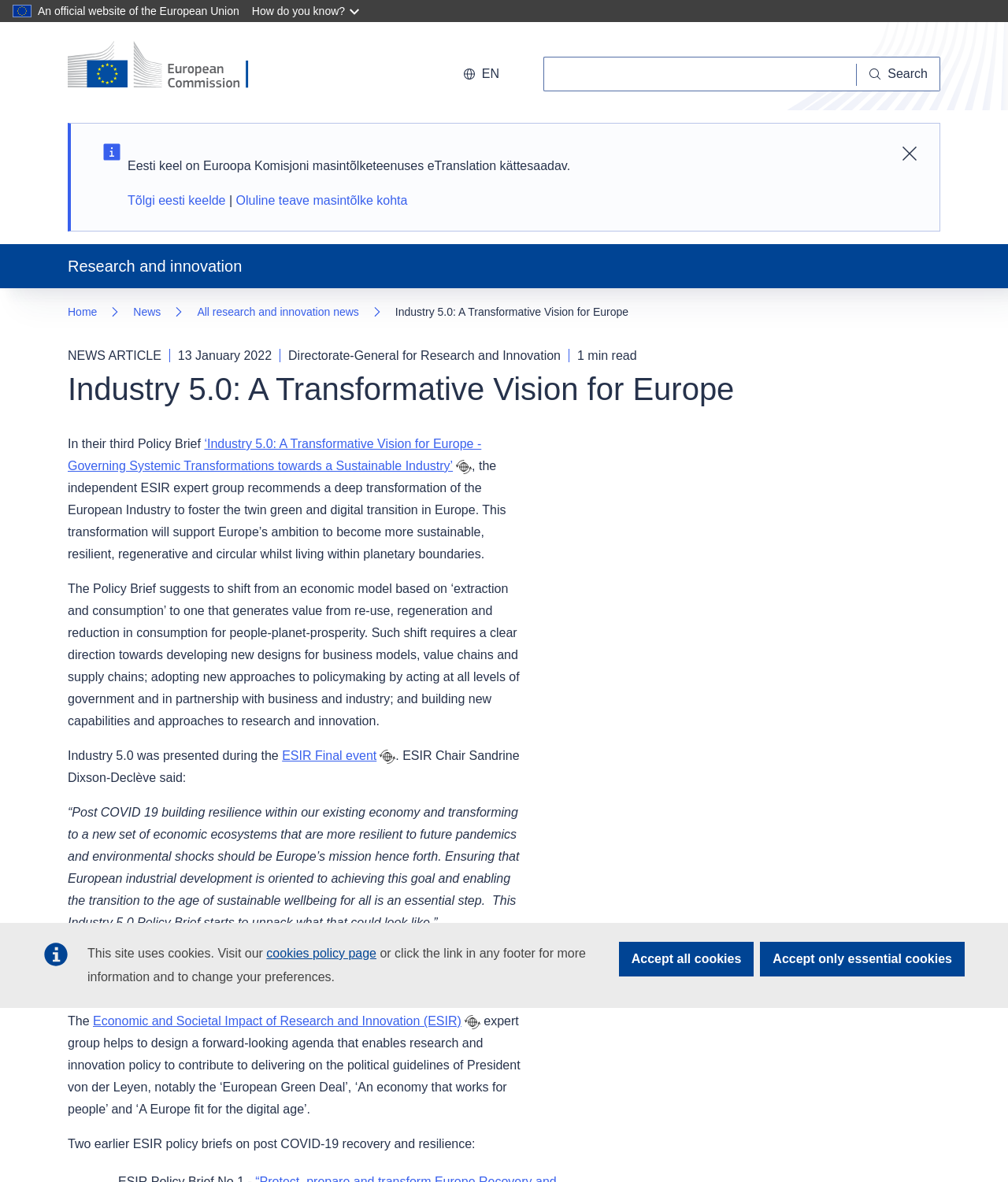Determine the bounding box coordinates of the region that needs to be clicked to achieve the task: "Search for something".

[0.539, 0.048, 0.933, 0.077]